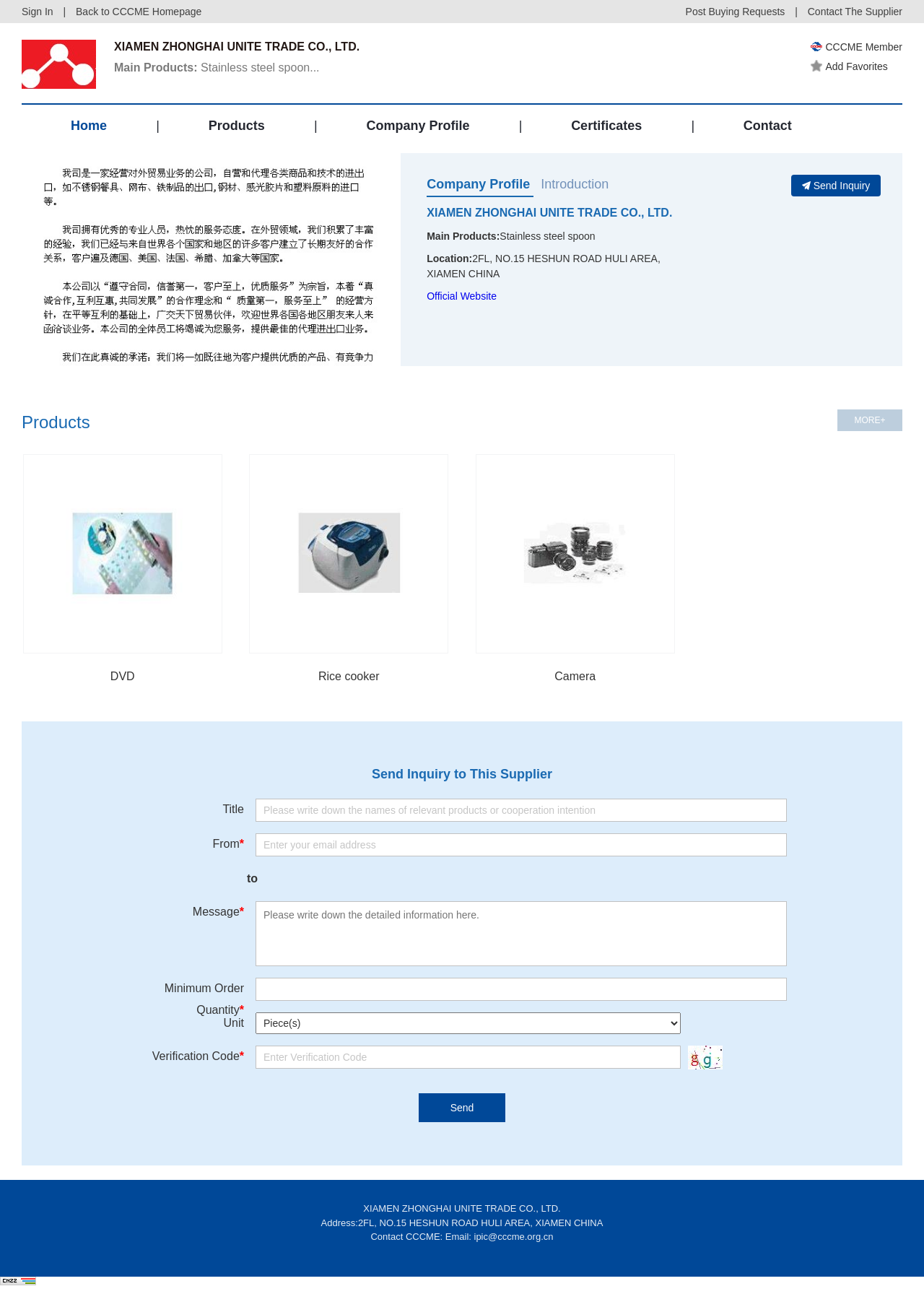What is the certification of this company? Using the information from the screenshot, answer with a single word or phrase.

CCCME Member